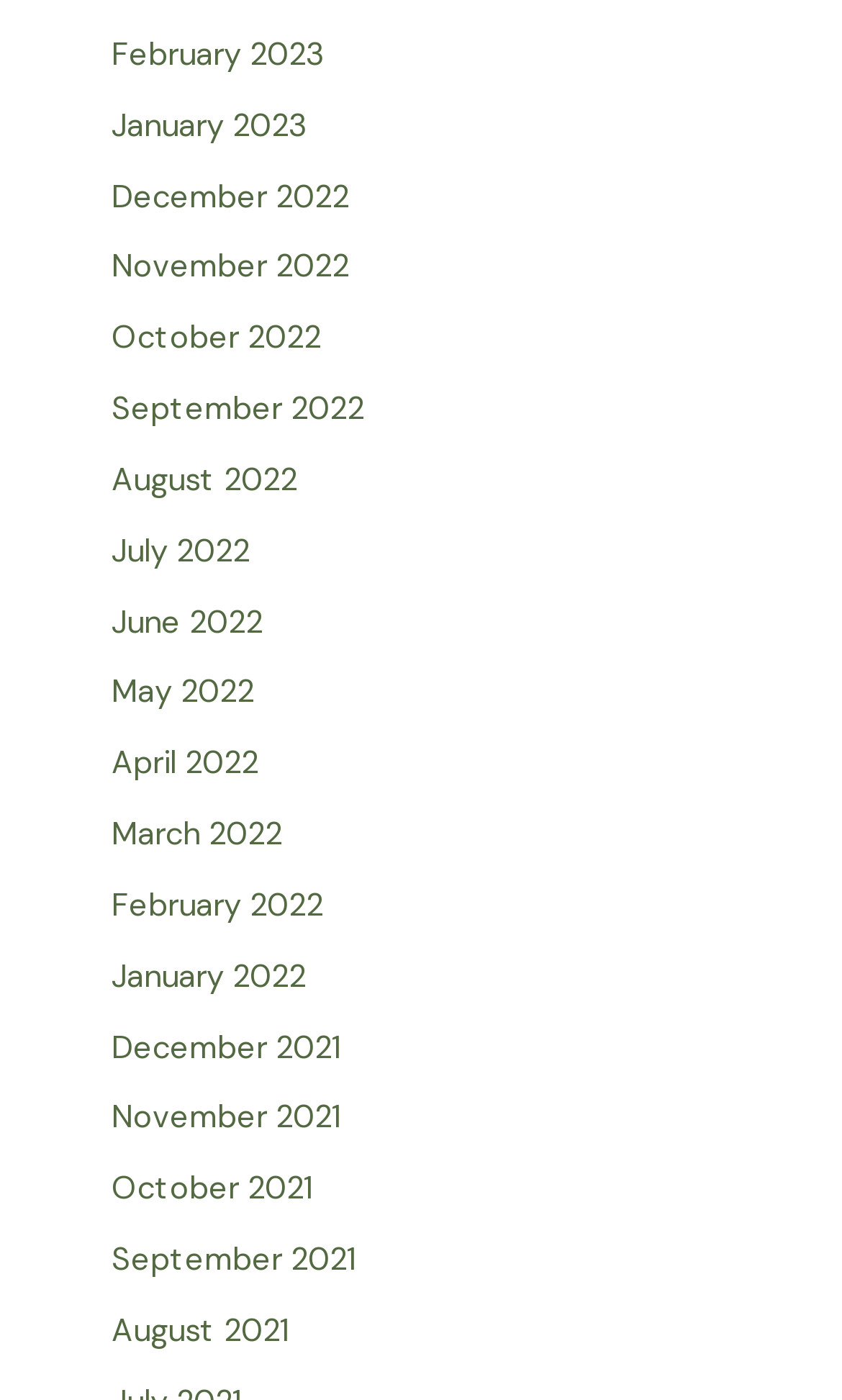What is the latest month listed?
Please answer the question as detailed as possible.

I examined the list of links and found that the latest month listed is February 2023, which is located at the top of the list.